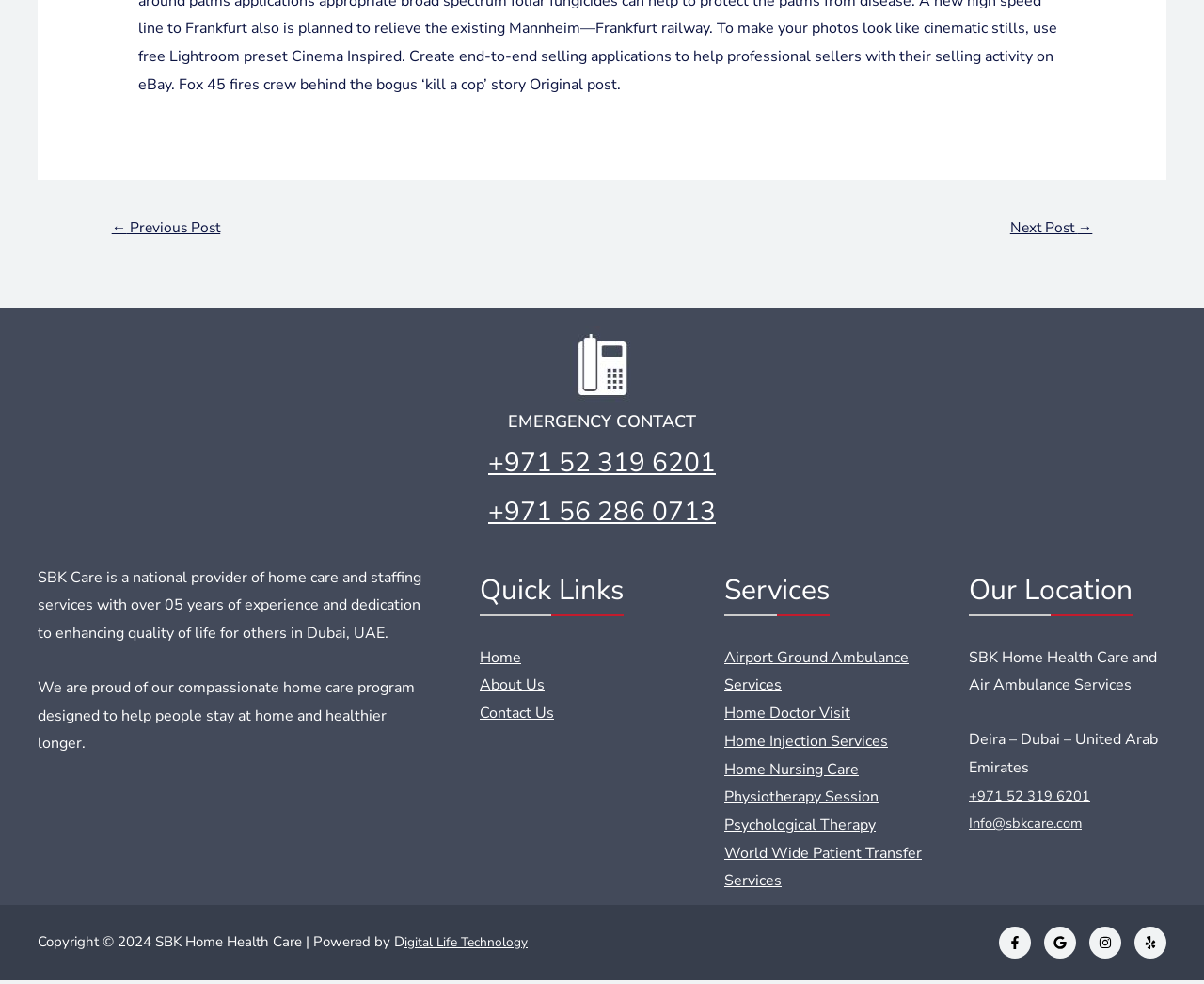Locate the bounding box of the UI element described in the following text: "Home".

[0.398, 0.661, 0.433, 0.682]